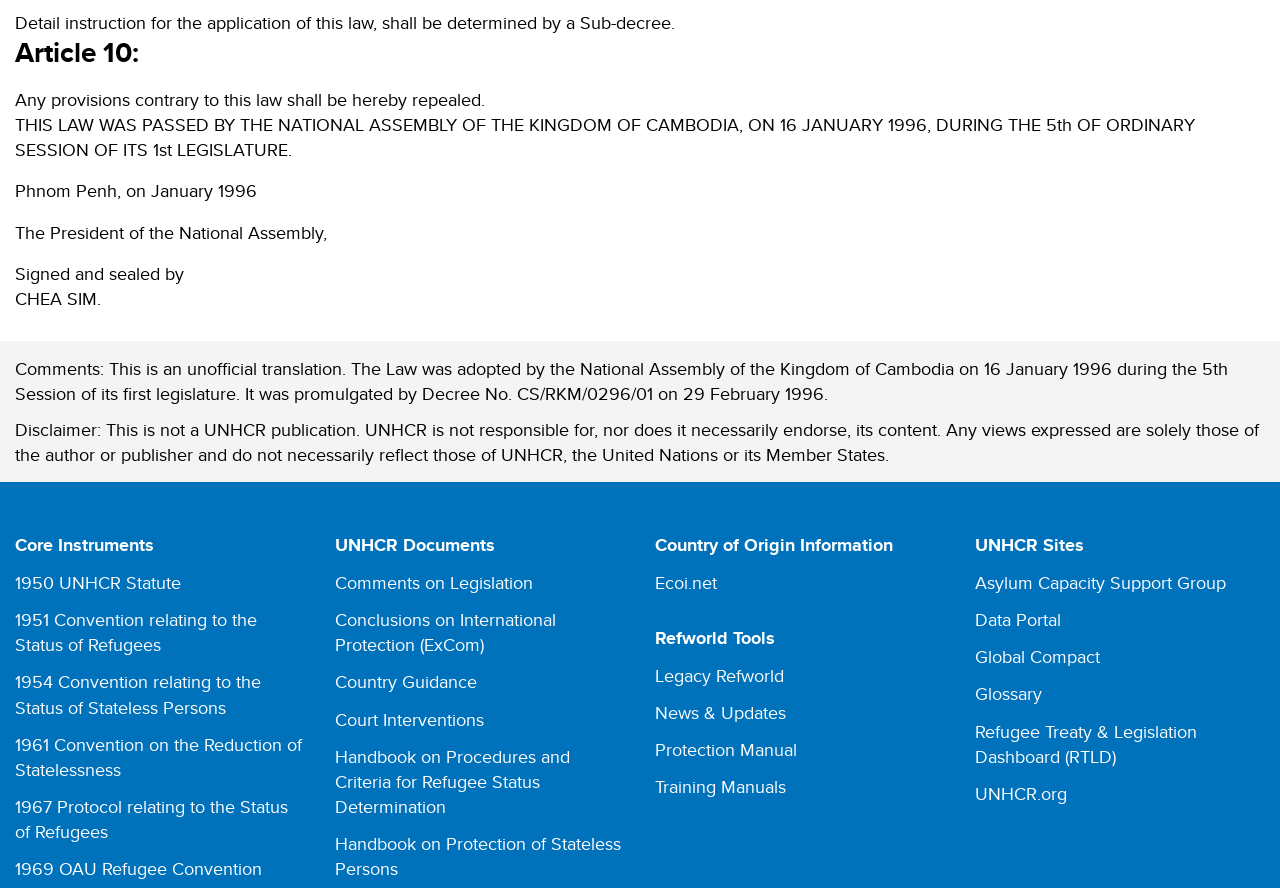What is the purpose of the comments section?
Provide a well-explained and detailed answer to the question.

The comments section appears to provide an unofficial translation of the law, as well as a disclaimer that the content is not a UNHCR publication and does not necessarily reflect the views of UNHCR or its member states.